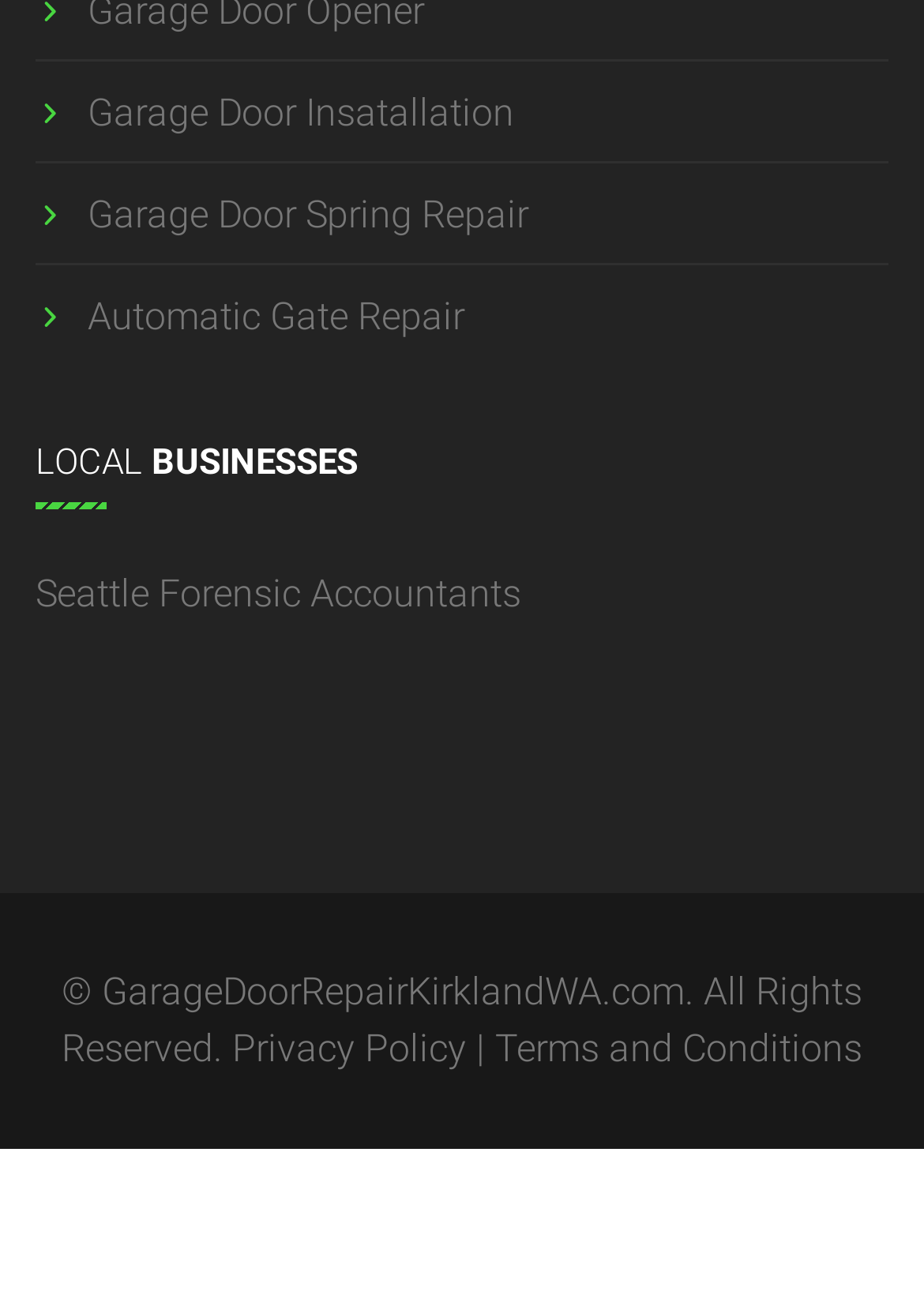Reply to the question below using a single word or brief phrase:
What services are offered by Garage Door Repair Kirkland WA?

Garage door installation, spring repair, and automatic gate repair